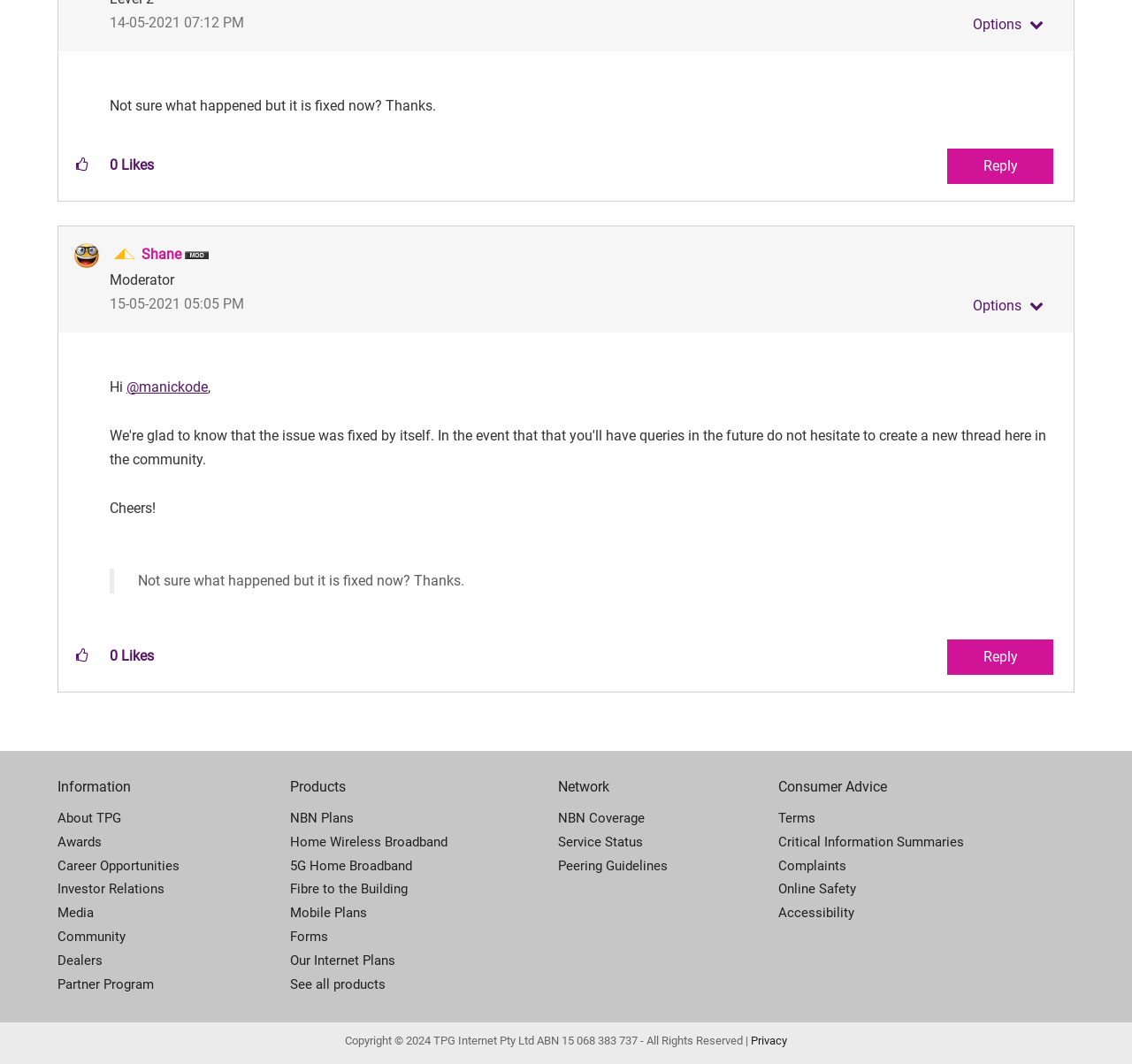Please locate the UI element described by "Critical Information Summaries" and provide its bounding box coordinates.

[0.688, 0.78, 0.949, 0.803]